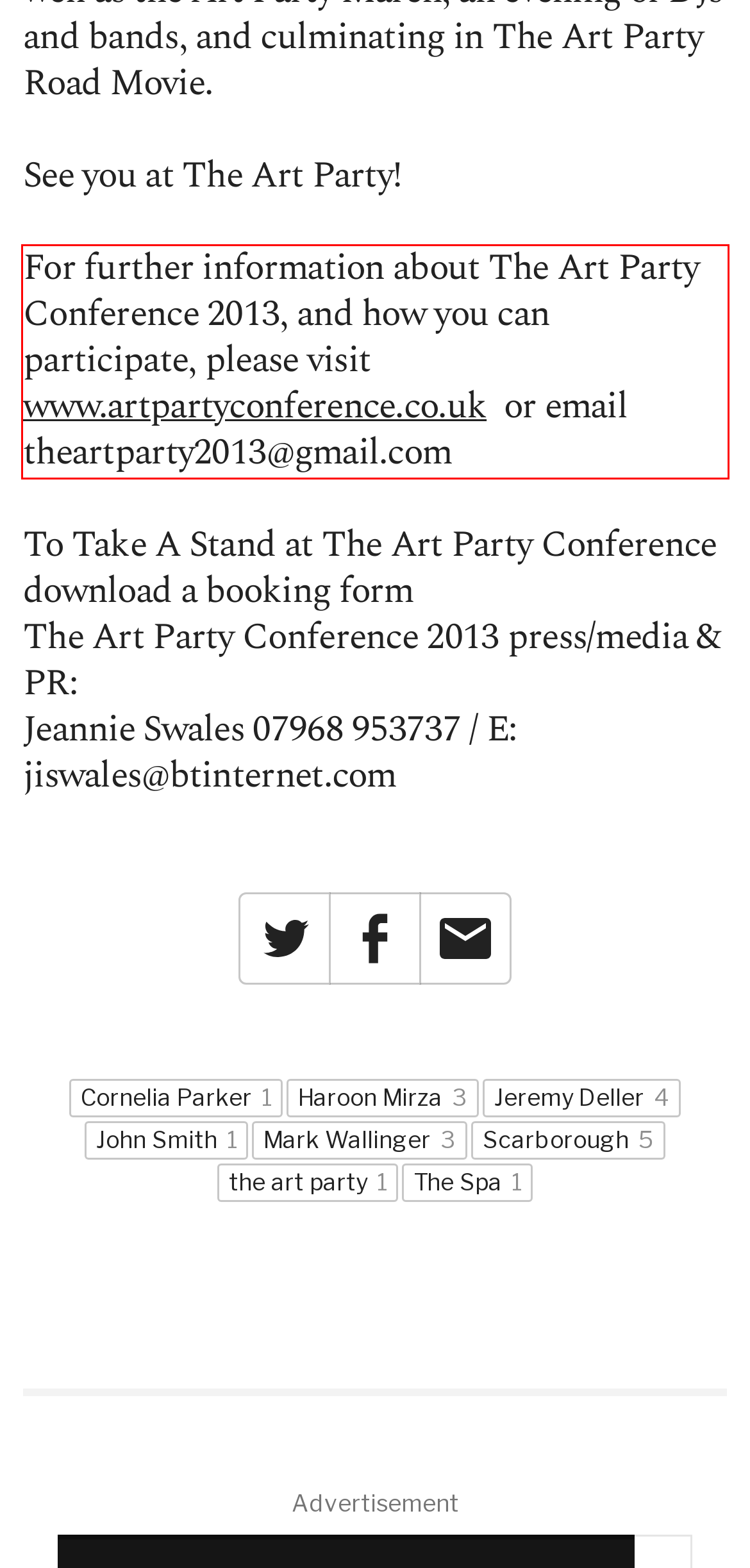Please identify and extract the text from the UI element that is surrounded by a red bounding box in the provided webpage screenshot.

For further information about The Art Party Conference 2013, and how you can participate, please visit www.artpartyconference.co.uk or email theartparty2013@gmail.com